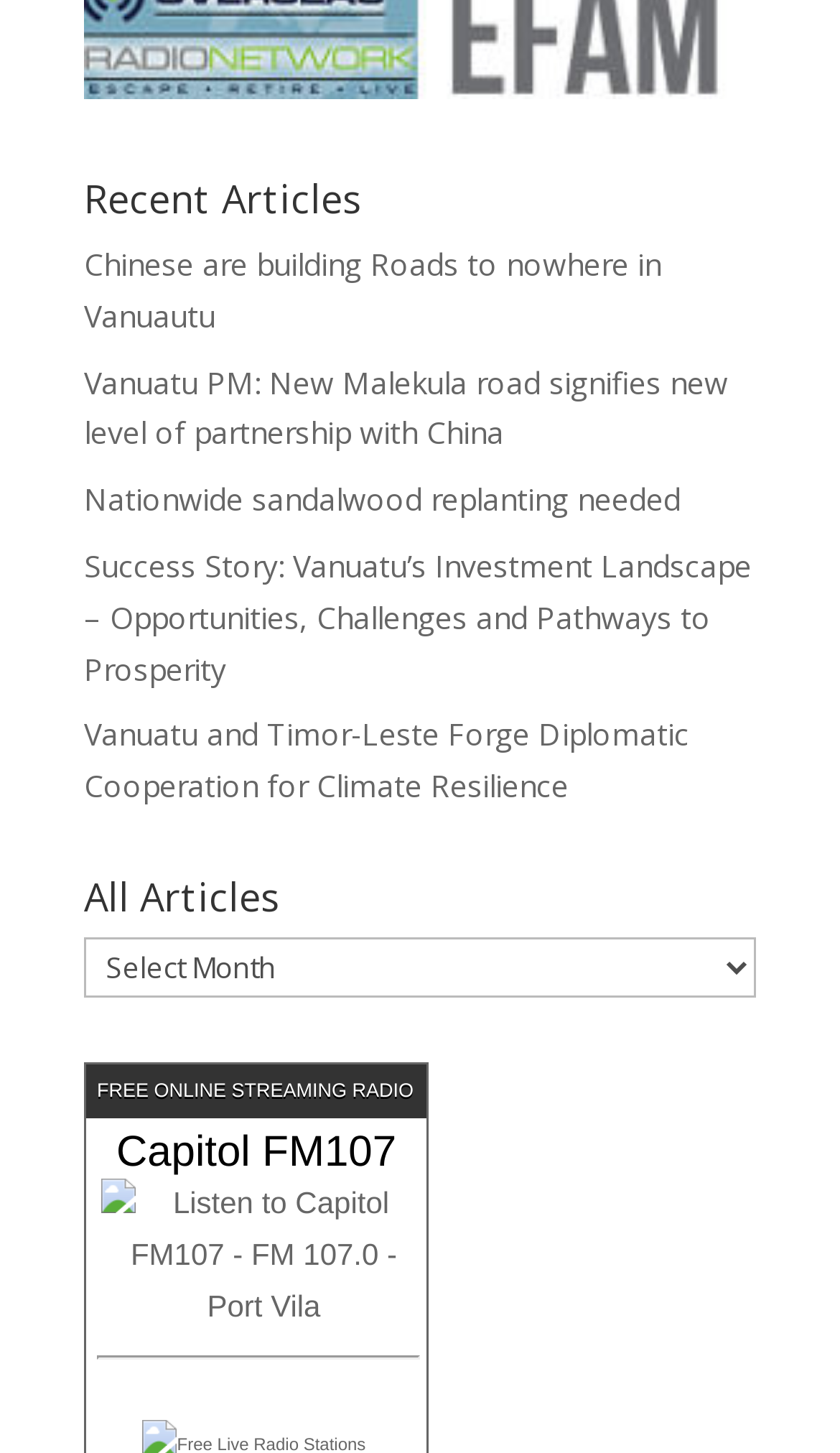Determine the bounding box coordinates of the element that should be clicked to execute the following command: "Explore more radio stations".

[0.313, 0.947, 0.467, 0.963]